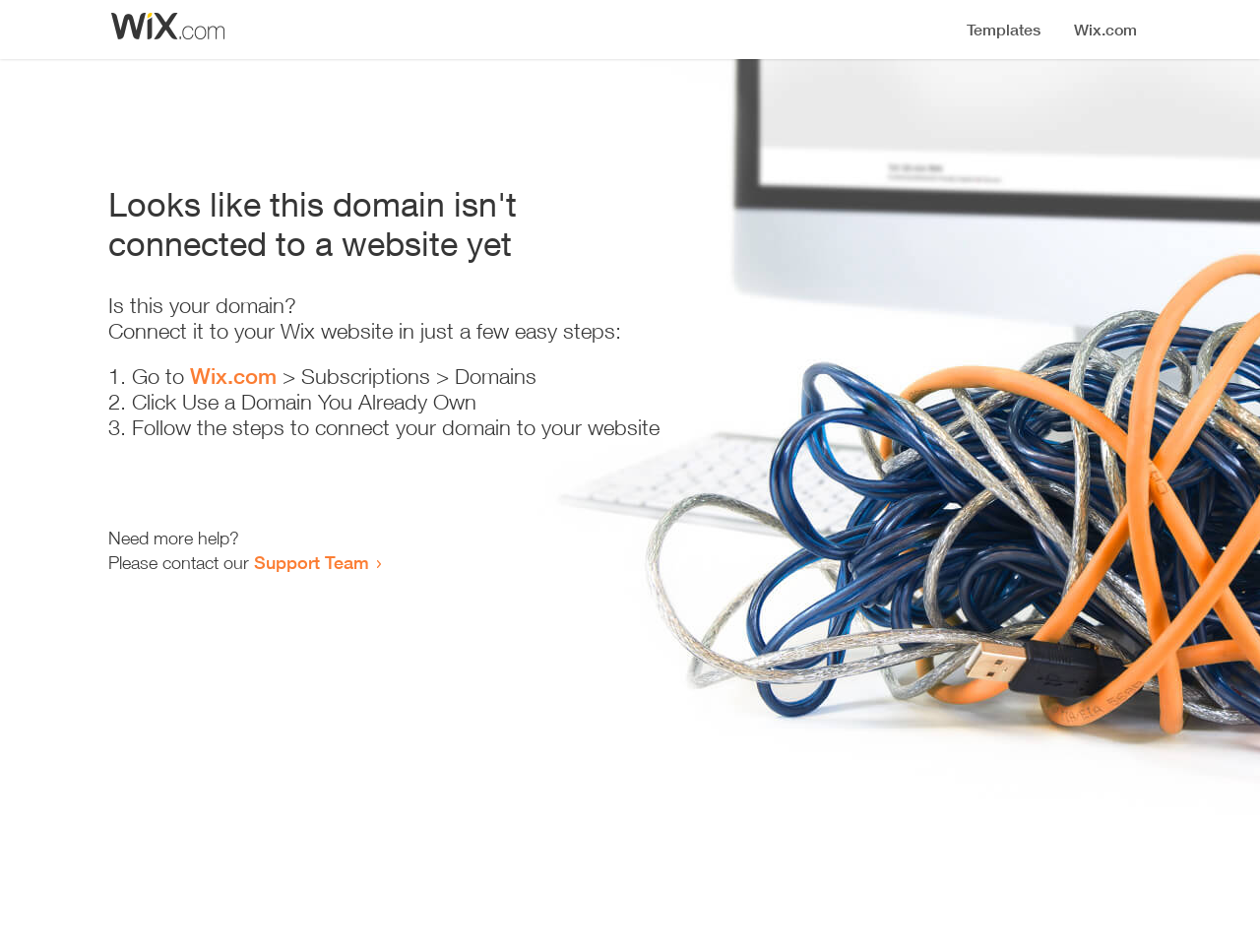Create a full and detailed caption for the entire webpage.

The webpage appears to be an error page, indicating that a domain is not connected to a website yet. At the top, there is a small image, likely a logo or icon. Below the image, a prominent heading reads "Looks like this domain isn't connected to a website yet". 

Underneath the heading, there is a series of instructions to connect the domain to a Wix website. The instructions are presented in a step-by-step format, with each step numbered and accompanied by a brief description. The first step is to go to Wix.com, followed by navigating to the Subscriptions and Domains section. The second step is to click "Use a Domain You Already Own", and the third step is to follow the instructions to connect the domain to the website.

At the bottom of the page, there is a section offering additional help, with a message "Need more help?" followed by an invitation to contact the Support Team through a link.